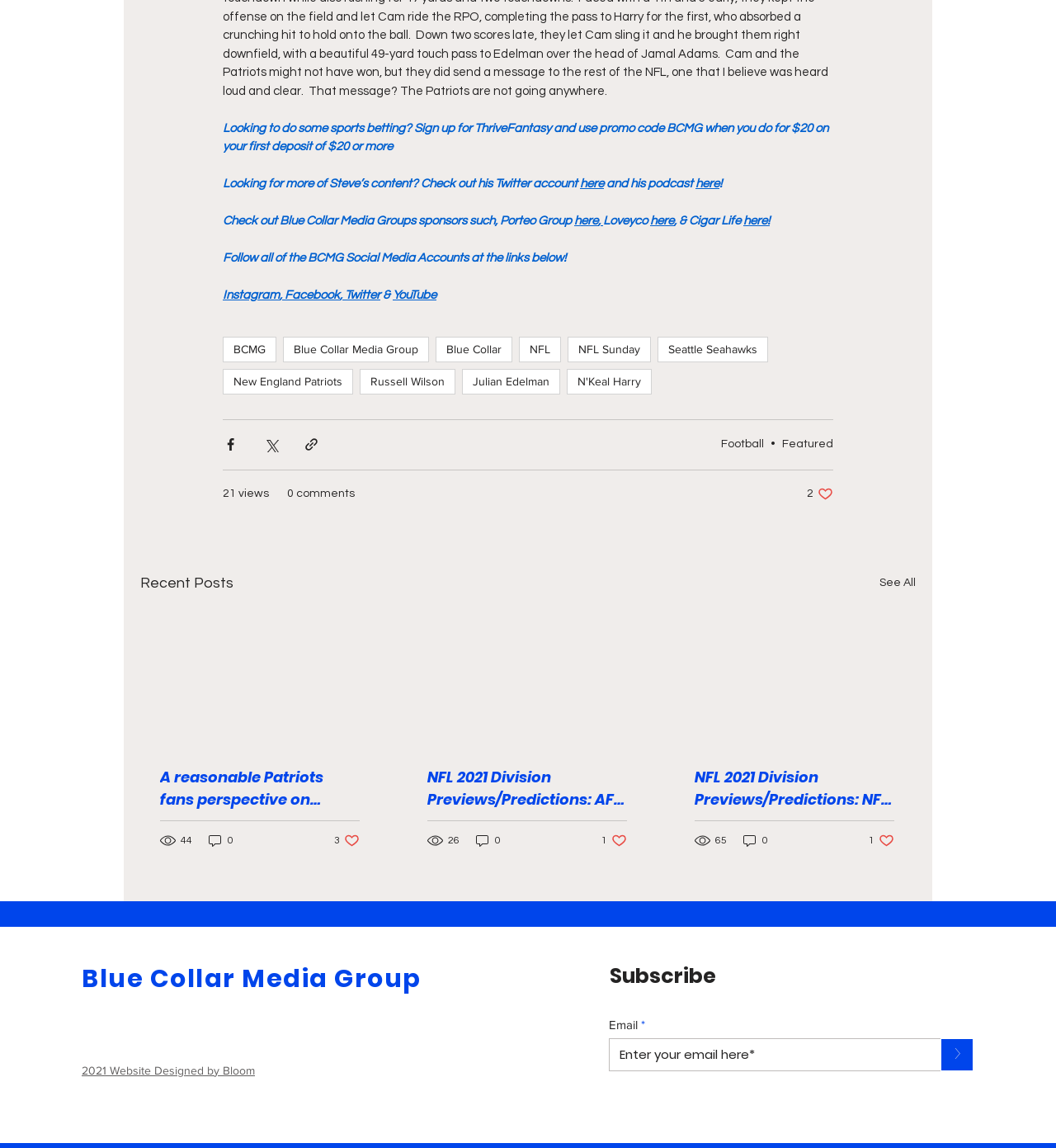Please identify the coordinates of the bounding box for the clickable region that will accomplish this instruction: "Check out Steve's Twitter account".

[0.549, 0.155, 0.572, 0.165]